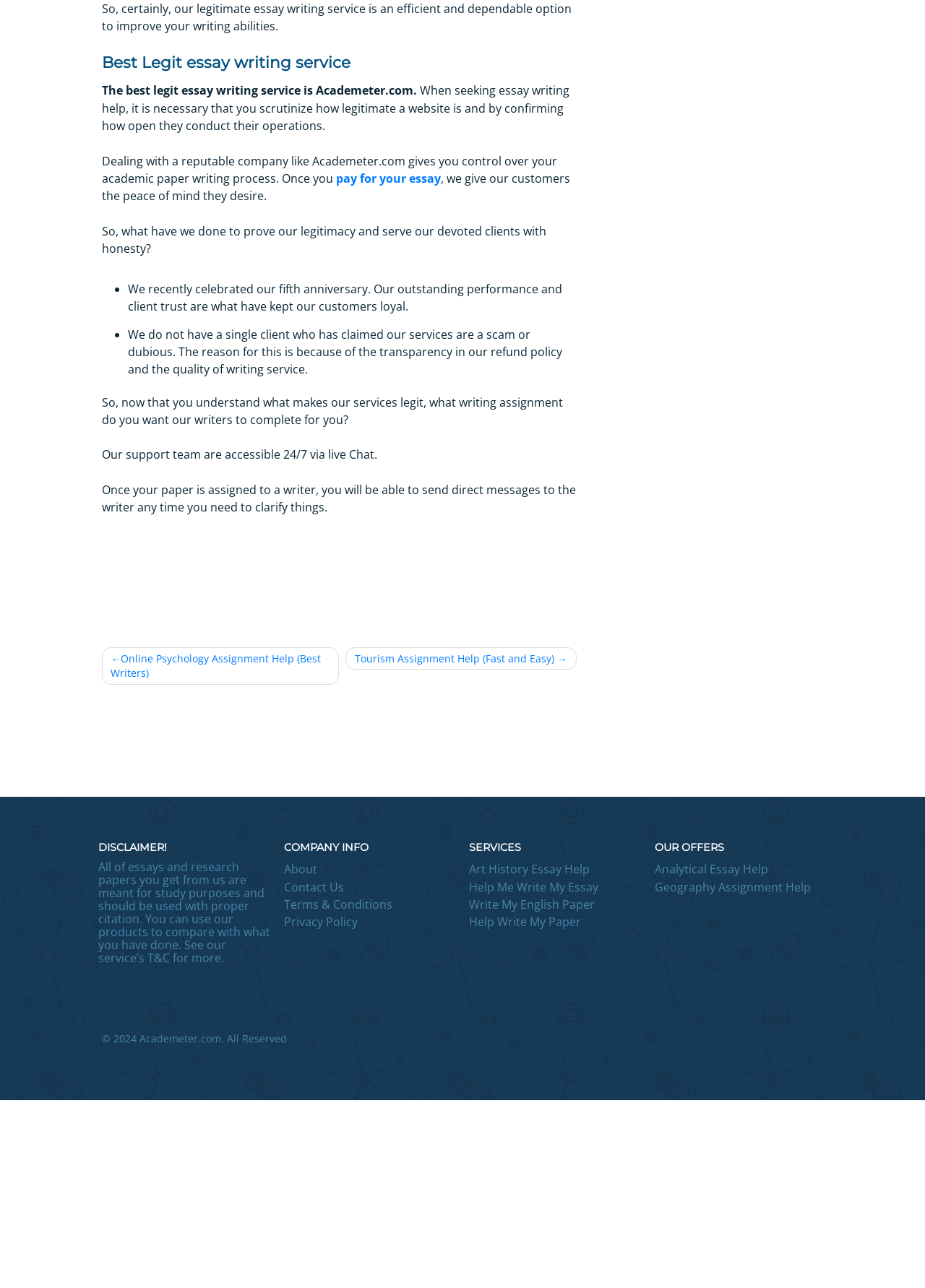What is the availability of the support team?
Based on the visual, give a brief answer using one word or a short phrase.

24/7